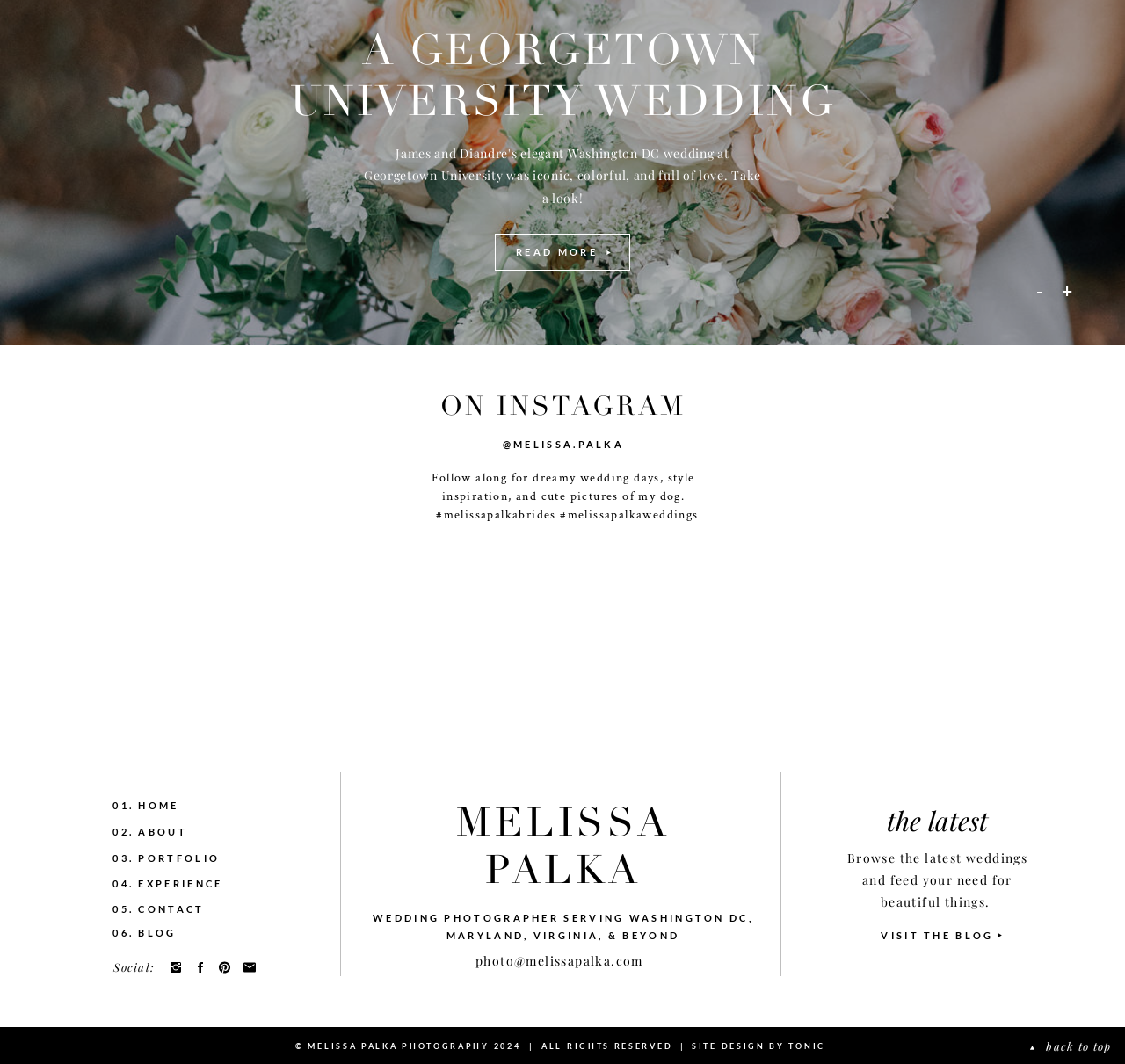Locate the bounding box coordinates of the element that should be clicked to execute the following instruction: "Click on the 'READ MORE' link".

[0.394, 0.229, 0.596, 0.239]